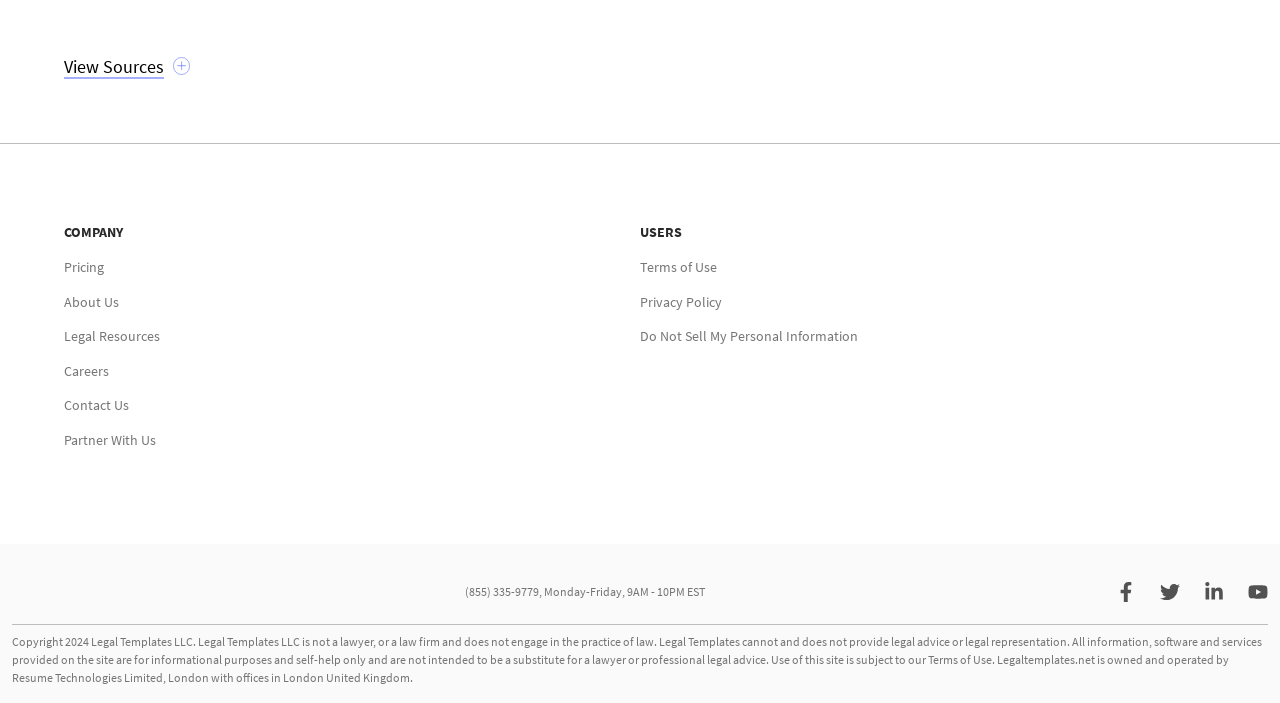Locate the bounding box coordinates of the area where you should click to accomplish the instruction: "Learn about the company".

[0.05, 0.318, 0.096, 0.343]